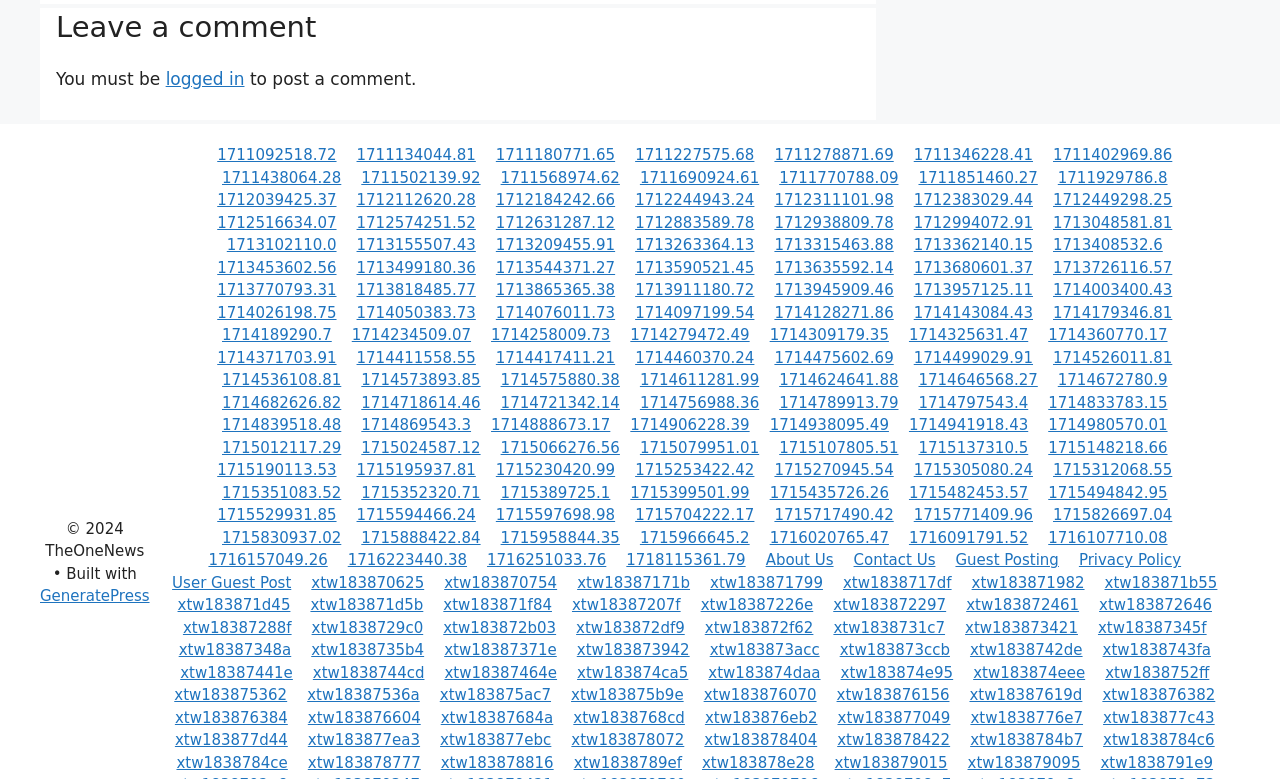Show the bounding box coordinates for the element that needs to be clicked to execute the following instruction: "Click on logged in". Provide the coordinates in the form of four float numbers between 0 and 1, i.e., [left, top, right, bottom].

[0.129, 0.089, 0.191, 0.115]